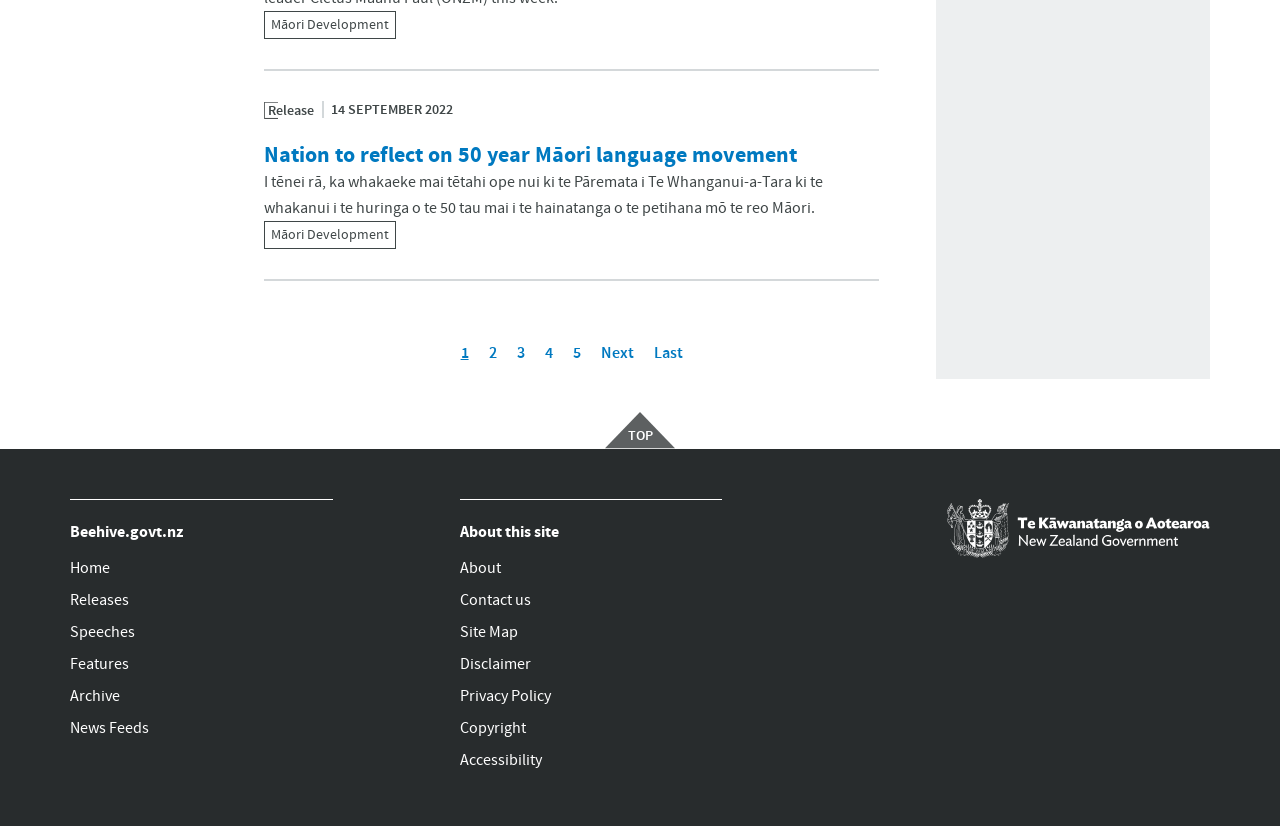What is the name of the language movement being reflected on?
Please respond to the question with a detailed and informative answer.

I found the name of the language movement by looking at the heading element with the text 'Nation to reflect on 50 year Māori language movement' which is a child of the article element.